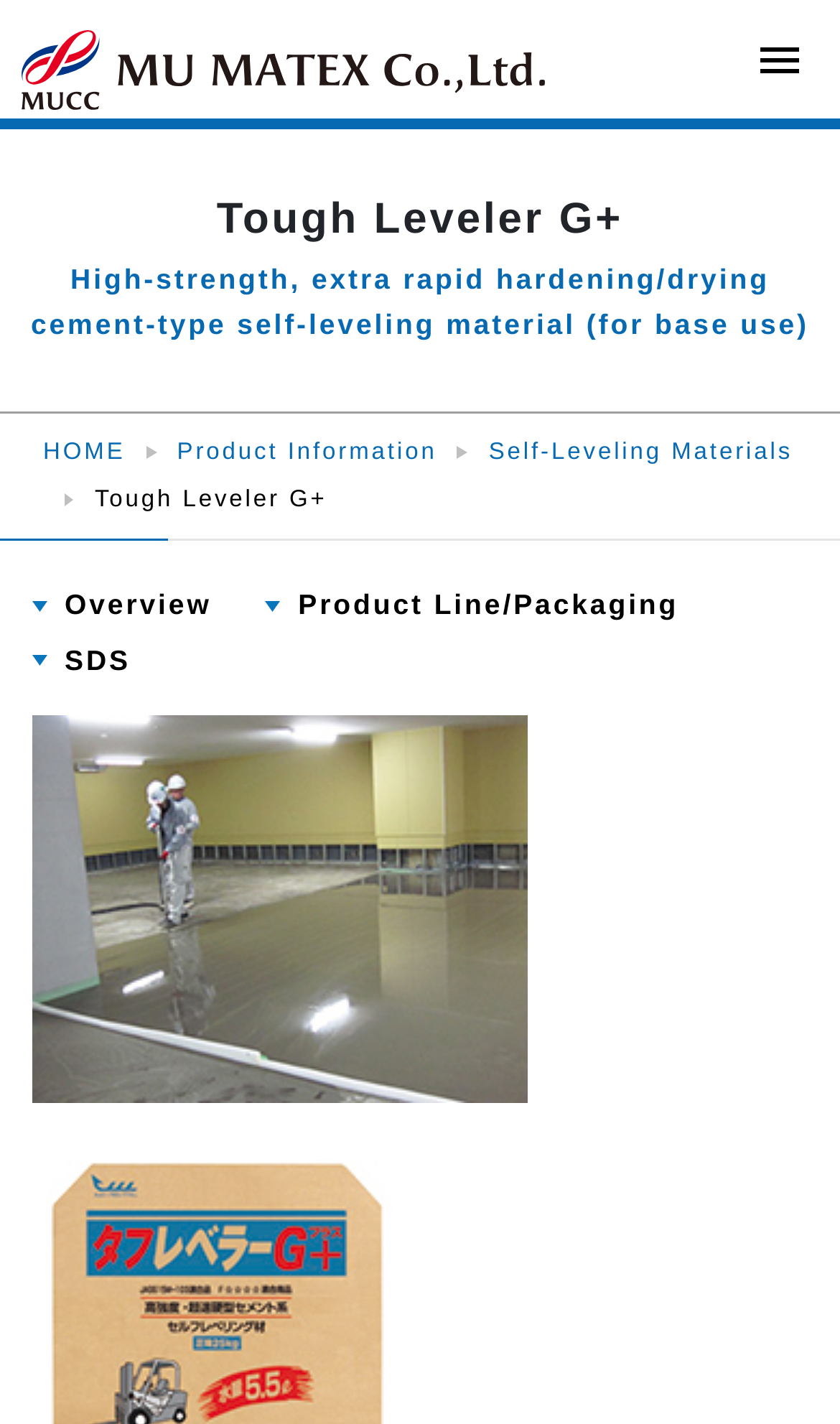Answer succinctly with a single word or phrase:
How many links are in the navigation section?

3